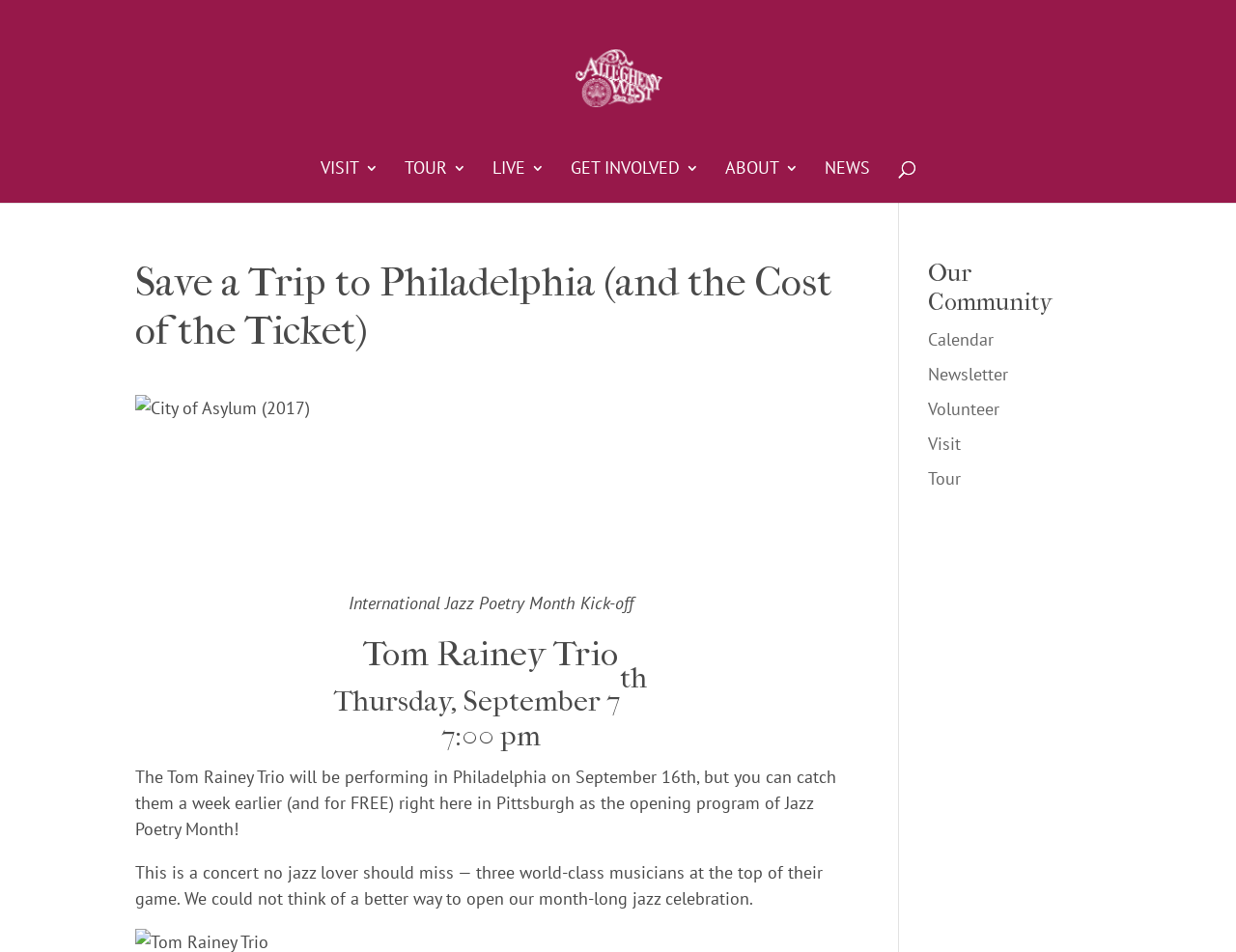Use a single word or phrase to answer the following:
What is the name of the event on September 7th?

International Jazz Poetry Month Kick-off